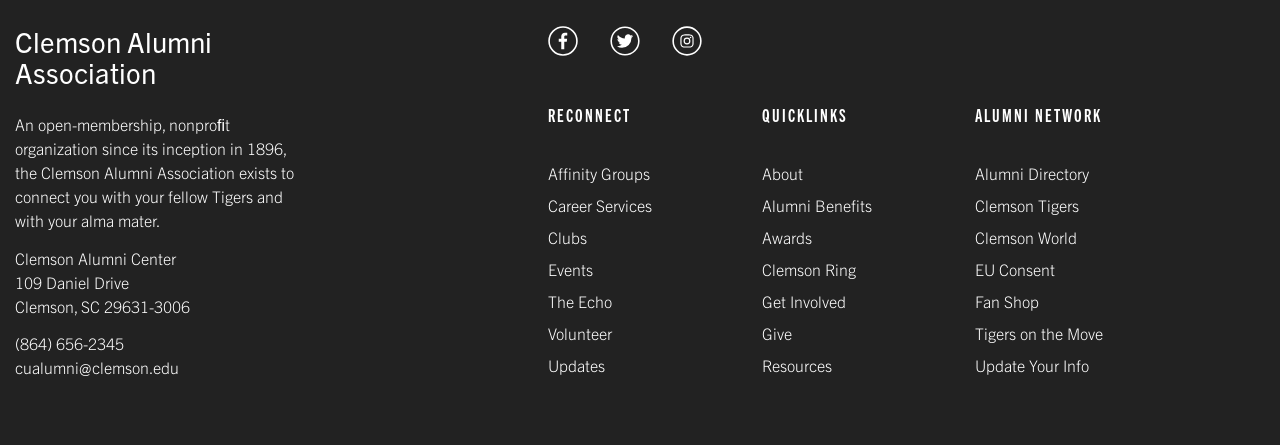Can you provide the bounding box coordinates for the element that should be clicked to implement the instruction: "Search"?

None